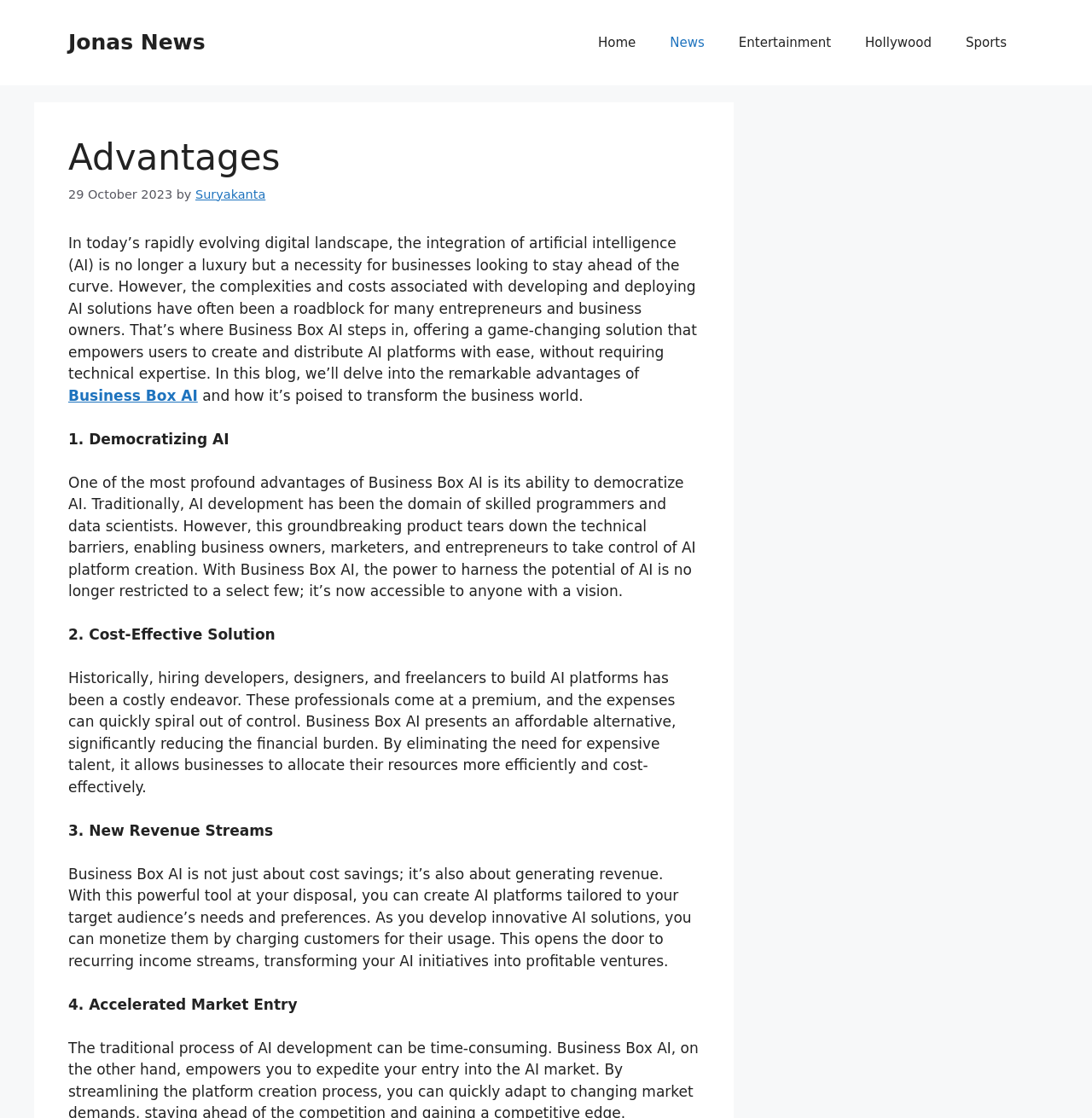Deliver a detailed narrative of the webpage's visual and textual elements.

The webpage is titled "Advantages - Jonas News" and has a banner at the top with a link to "Jonas News". Below the banner, there is a navigation menu with links to "Home", "News", "Entertainment", "Hollywood", and "Sports". 

To the left of the navigation menu, there is a header section with a heading "Advantages" and a timestamp "29 October 2023" followed by the author's name "Suryakanta". 

The main content of the webpage is an article that discusses the advantages of Business Box AI. The article starts with an introduction that explains how artificial intelligence (AI) is no longer a luxury but a necessity for businesses, and how Business Box AI offers a game-changing solution that empowers users to create and distribute AI platforms with ease.

The article is divided into four sections, each highlighting a specific advantage of Business Box AI. The first section is about democratizing AI, explaining how Business Box AI tears down technical barriers and enables business owners, marketers, and entrepreneurs to take control of AI platform creation. 

The second section discusses the cost-effective solution offered by Business Box AI, which significantly reduces the financial burden of hiring developers, designers, and freelancers to build AI platforms. 

The third section talks about the new revenue streams that Business Box AI can generate, allowing businesses to create AI platforms tailored to their target audience's needs and preferences and monetize them. 

The fourth and final section is about accelerated market entry, but the content is not fully provided in the accessibility tree.